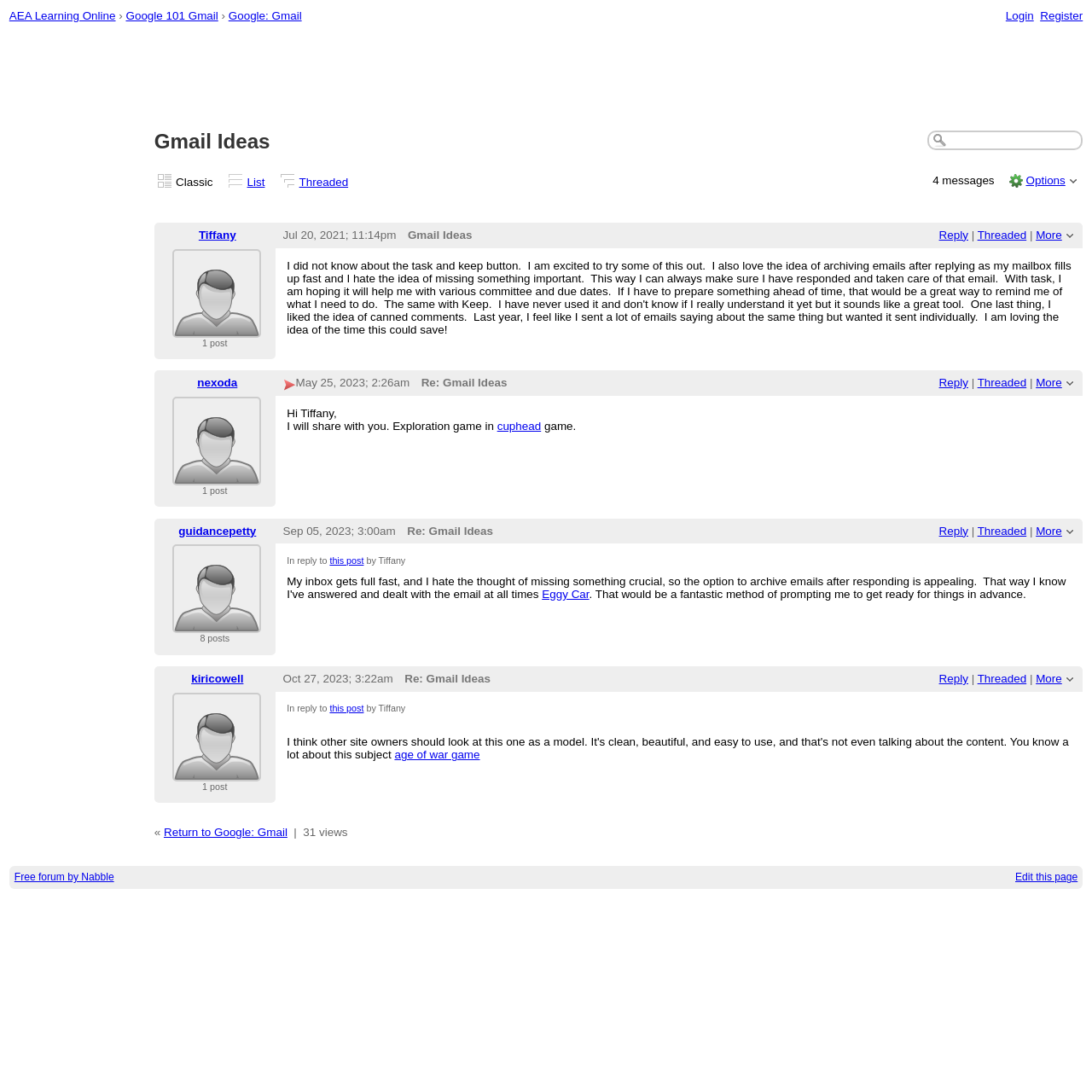Answer with a single word or phrase: 
What is the date of the last email in the thread?

Sep 05, 2023; 3:00am